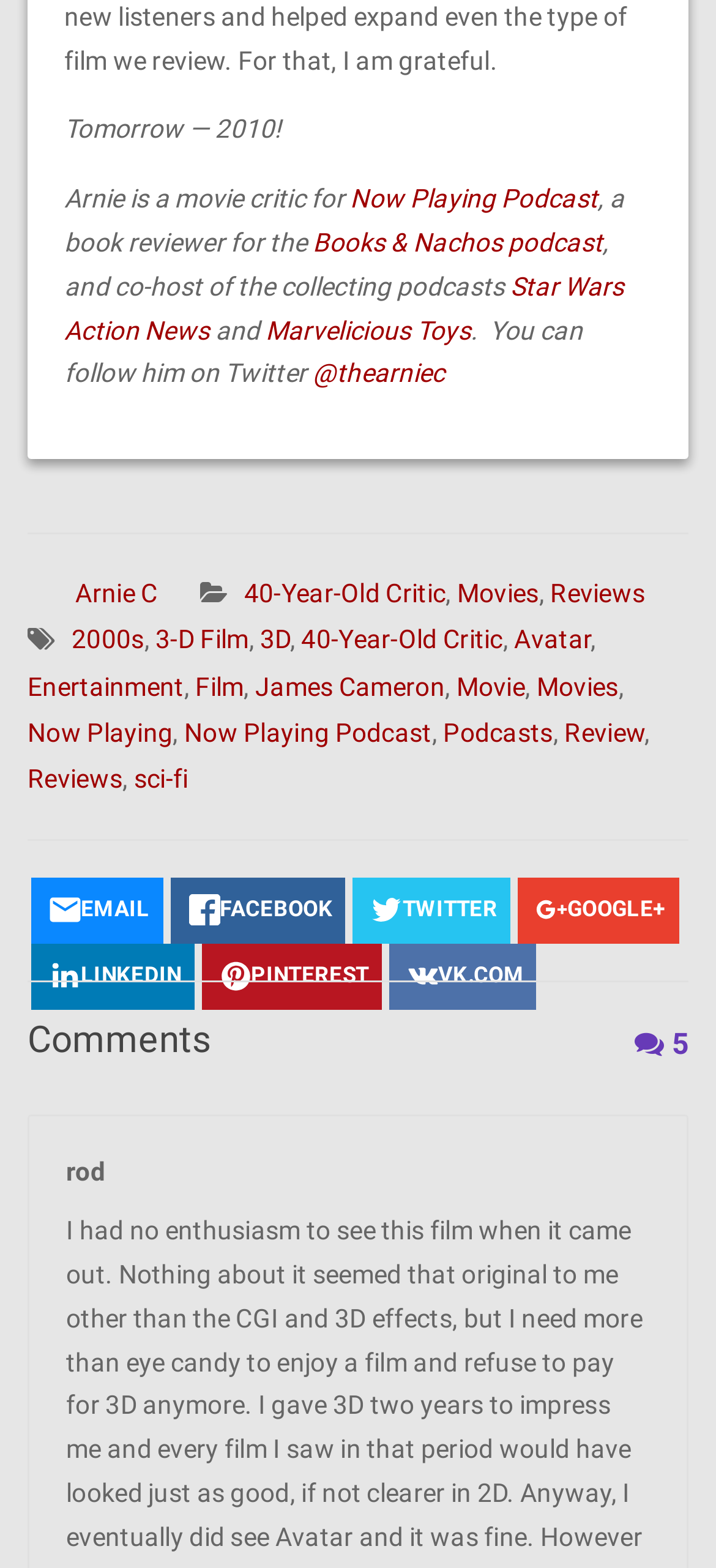What is the Twitter handle of Arnie?
Give a detailed and exhaustive answer to the question.

The text 'You can follow him on Twitter @thearniec' explicitly mentions Arnie's Twitter handle as '@thearniec'.